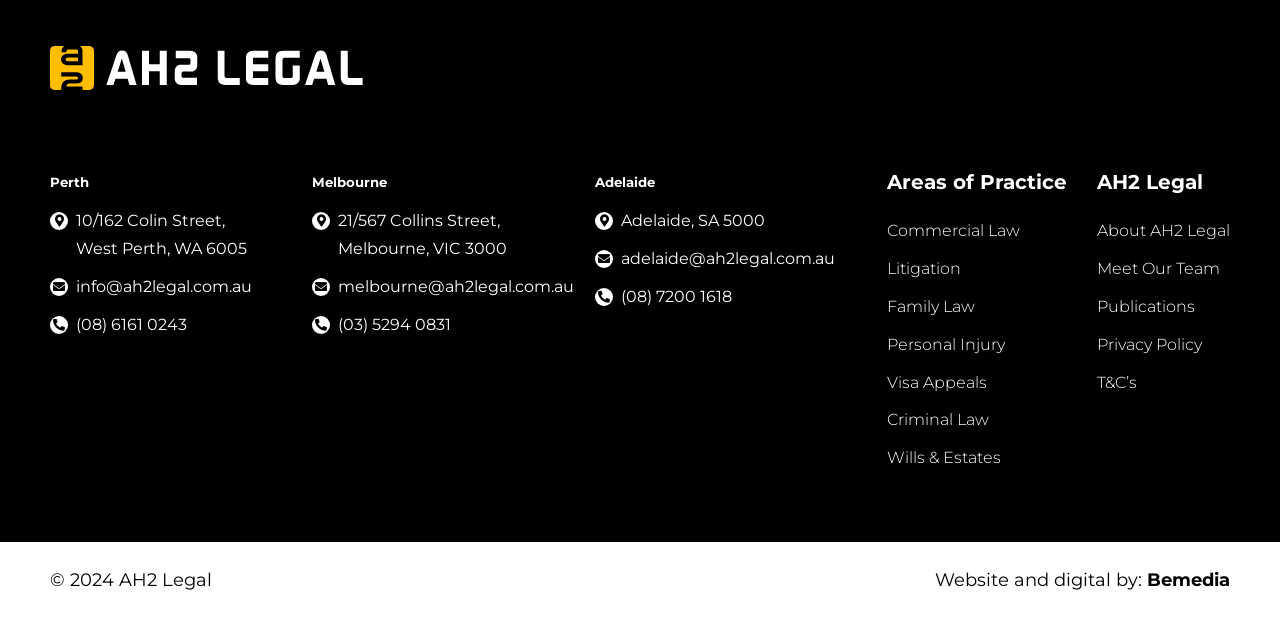Please specify the bounding box coordinates of the element that should be clicked to execute the given instruction: 'Visit Bemedia website'. Ensure the coordinates are four float numbers between 0 and 1, expressed as [left, top, right, bottom].

[0.896, 0.918, 0.961, 0.954]